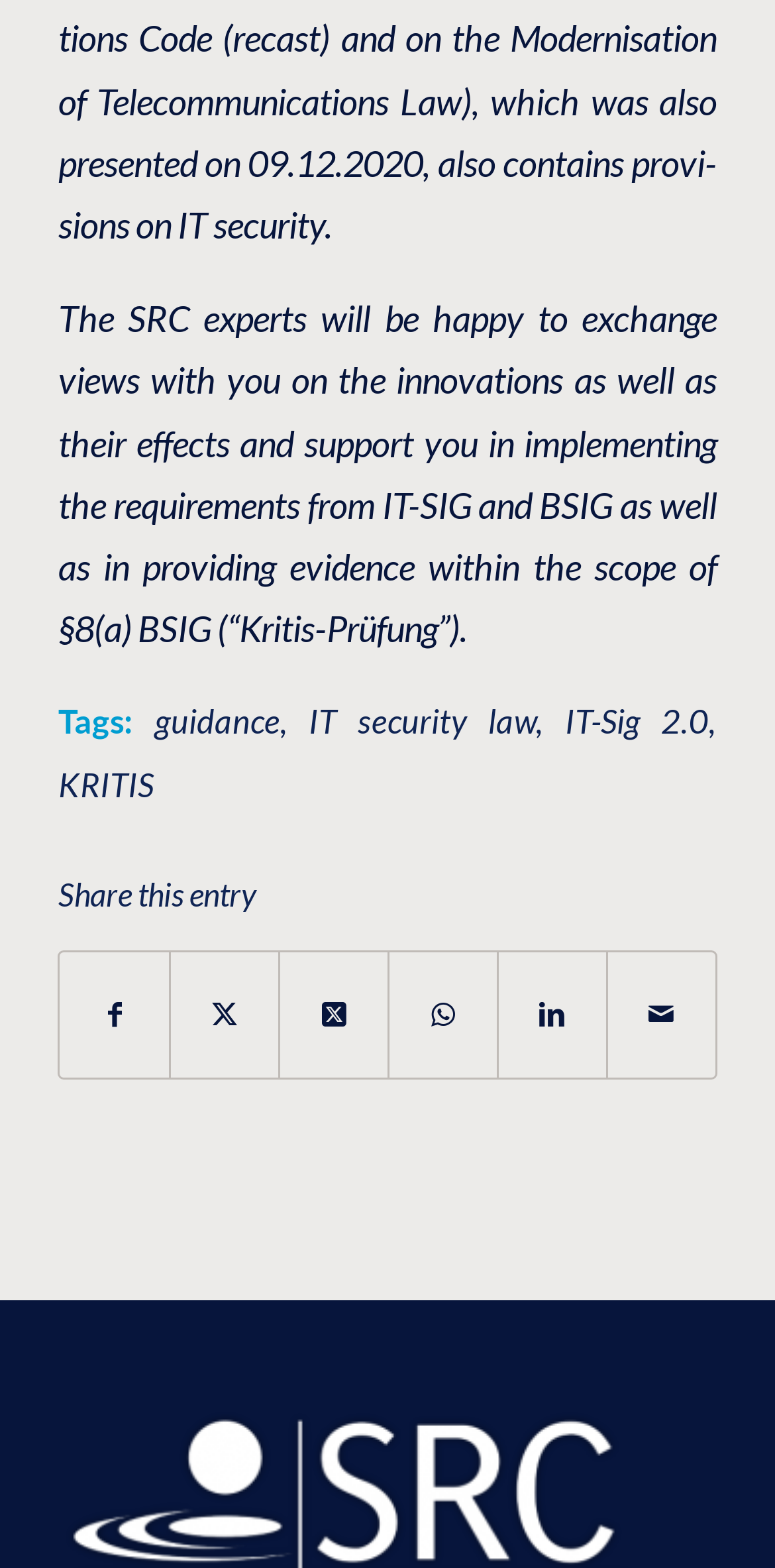Consider the image and give a detailed and elaborate answer to the question: 
How many links are in the footer section?

The footer section contains links to 'guidance', 'IT security law', 'IT-Sig 2.0', 'KRITIS', and three 'Share on' links. Therefore, there are a total of 6 links in the footer section.